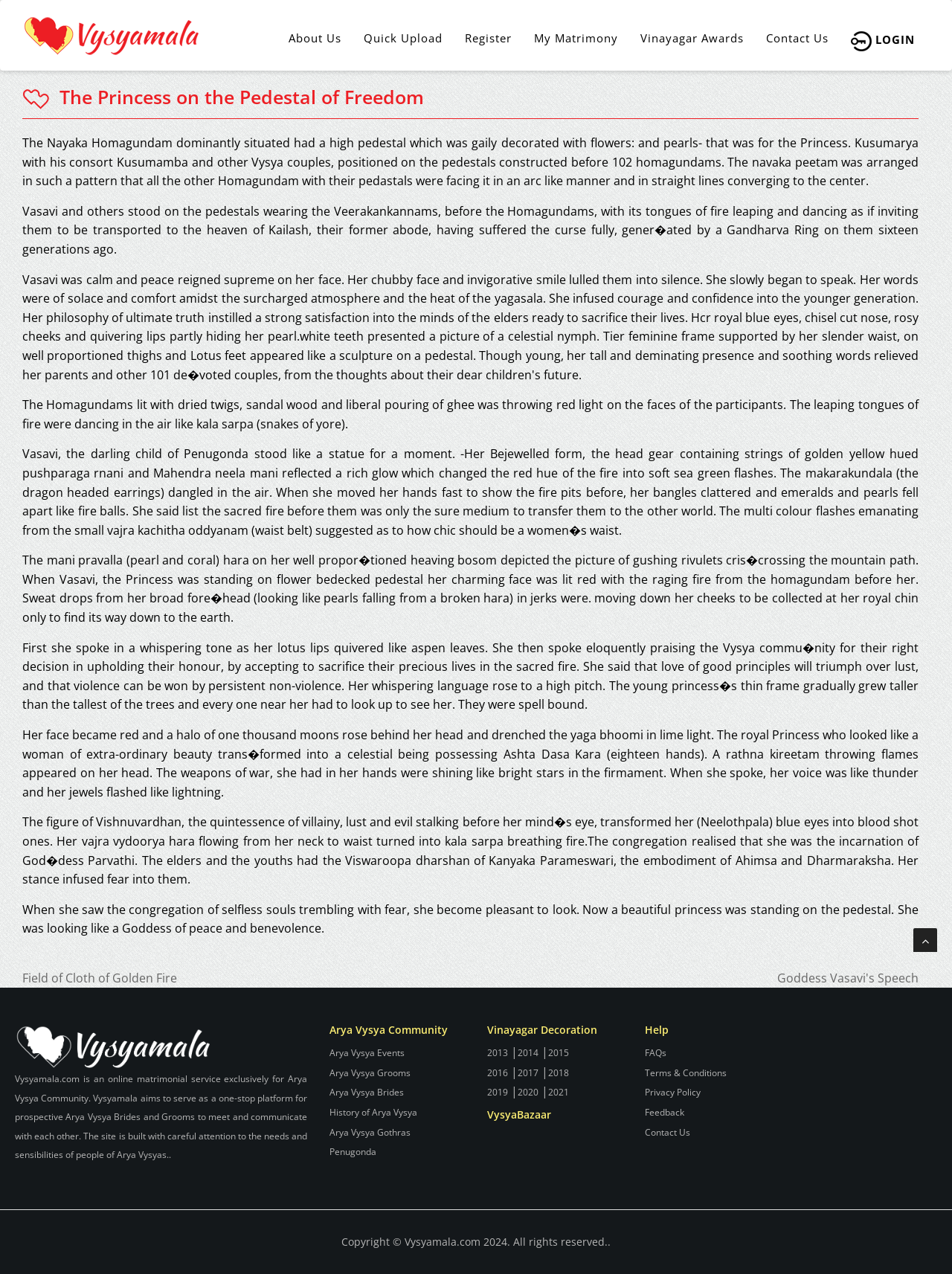Find the UI element described as: "History of Arya Vysya" and predict its bounding box coordinates. Ensure the coordinates are four float numbers between 0 and 1, [left, top, right, bottom].

[0.346, 0.868, 0.439, 0.878]